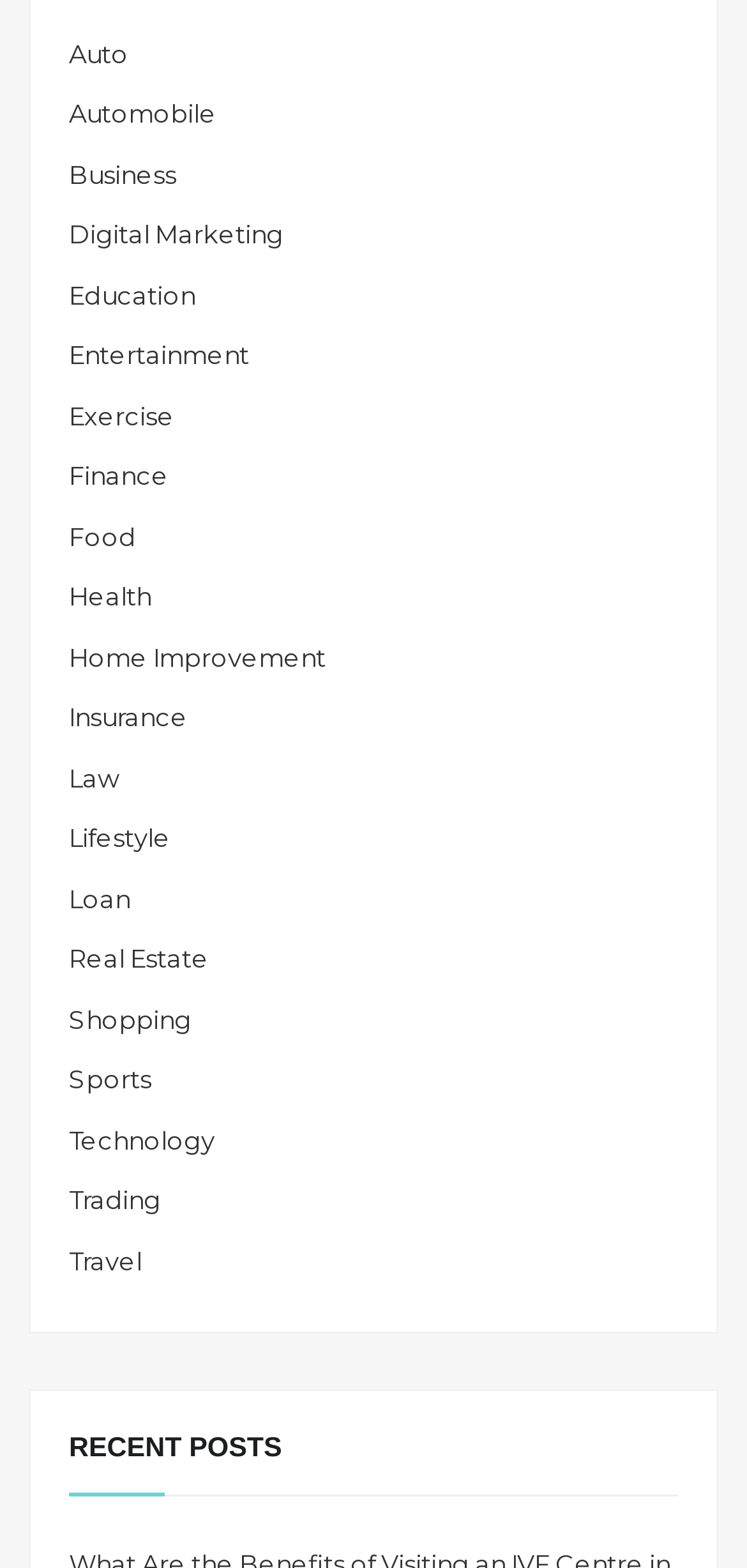Identify the bounding box coordinates of the part that should be clicked to carry out this instruction: "click on Automobile".

[0.092, 0.063, 0.29, 0.082]